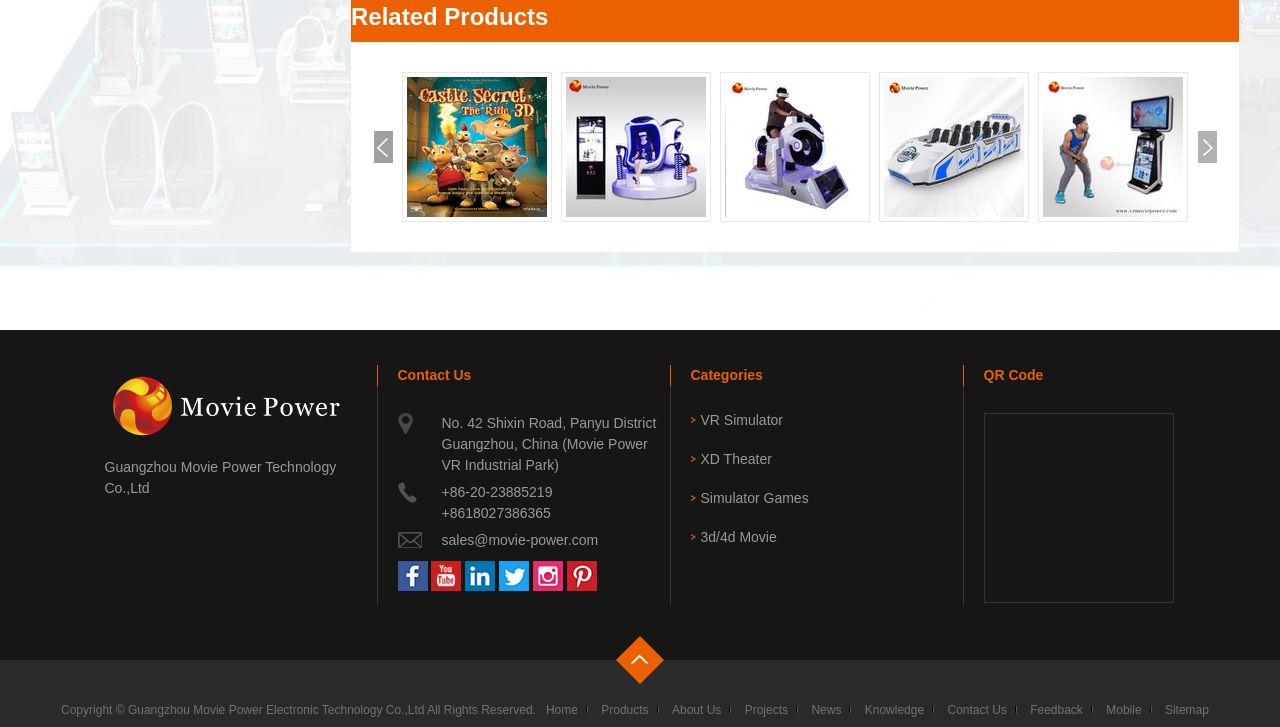Determine the bounding box coordinates of the section to be clicked to follow the instruction: "View contact information". The coordinates should be given as four float numbers between 0 and 1, formatted as [left, top, right, bottom].

[0.311, 0.504, 0.368, 0.527]